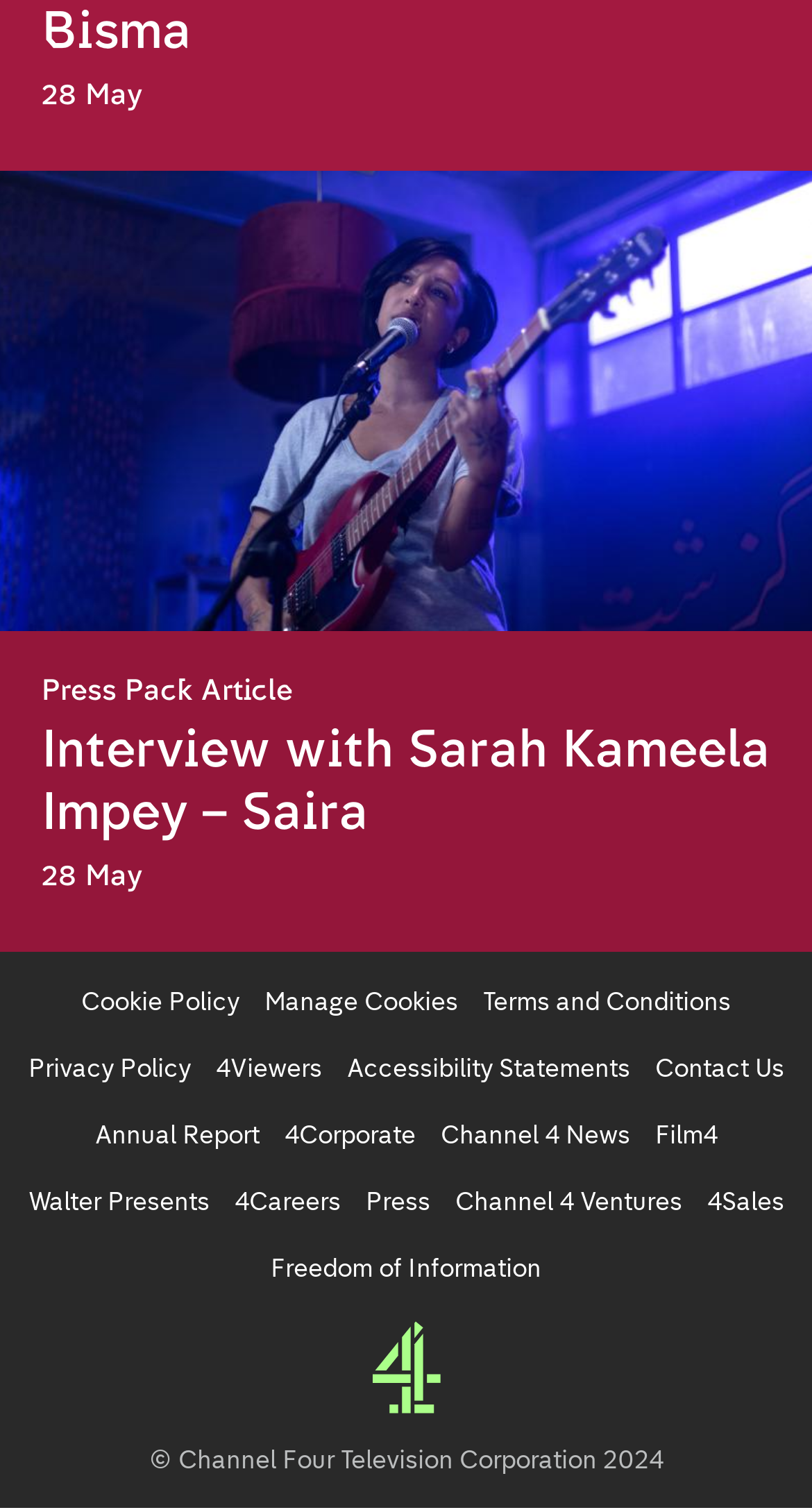Based on the element description: "Terms and Conditions", identify the UI element and provide its bounding box coordinates. Use four float numbers between 0 and 1, [left, top, right, bottom].

[0.595, 0.653, 0.9, 0.674]